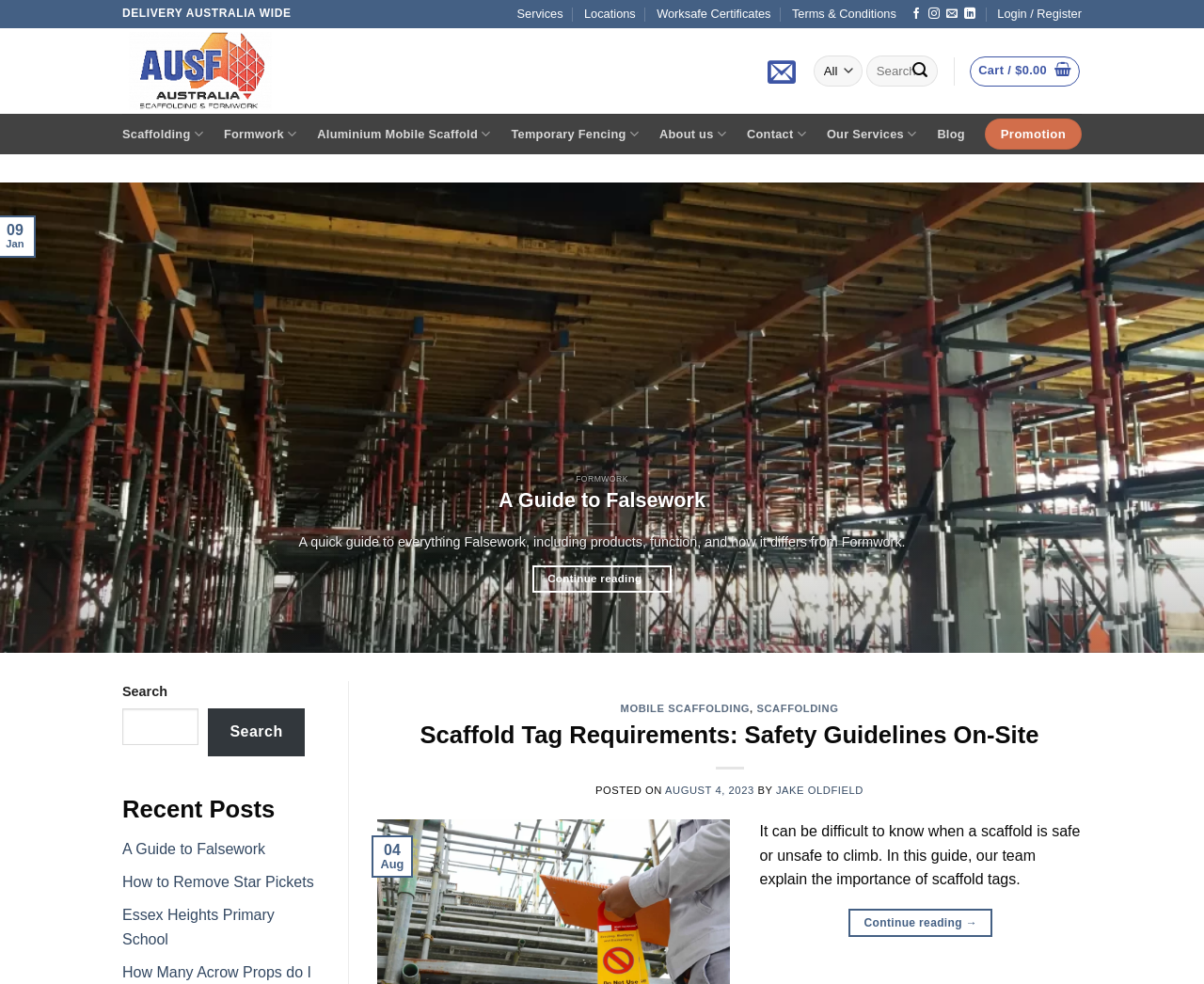Please locate the bounding box coordinates of the element that needs to be clicked to achieve the following instruction: "View Worksafe Certificates". The coordinates should be four float numbers between 0 and 1, i.e., [left, top, right, bottom].

[0.545, 0.002, 0.64, 0.027]